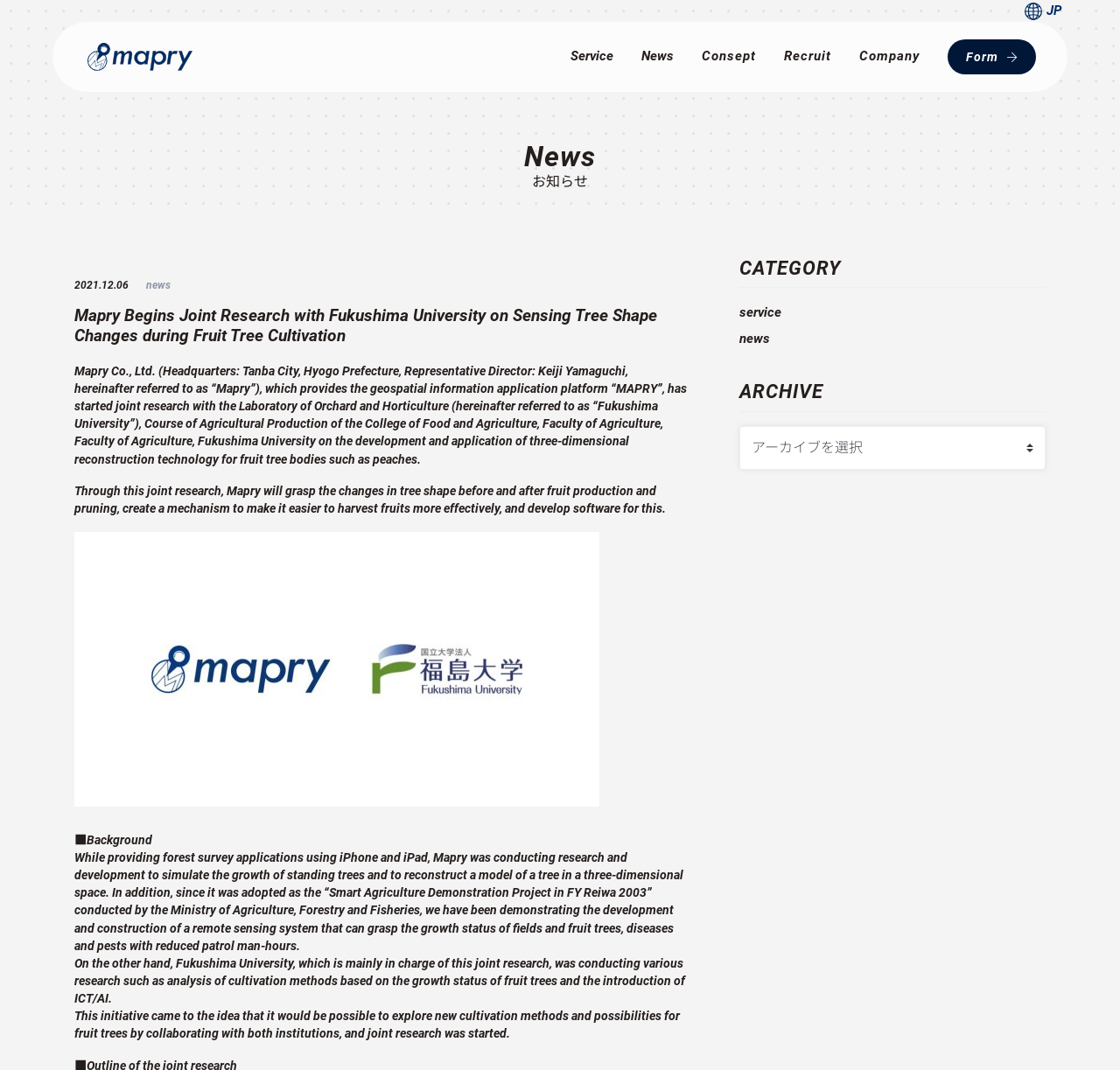Please determine the bounding box coordinates of the element's region to click for the following instruction: "Click the 'Form' link".

[0.846, 0.037, 0.925, 0.069]